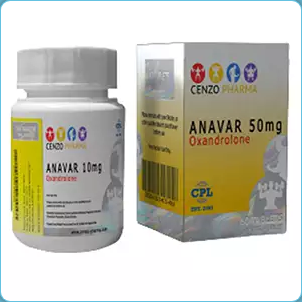What is the purpose of Anavar?
Using the visual information from the image, give a one-word or short-phrase answer.

Enhancing athletic performance